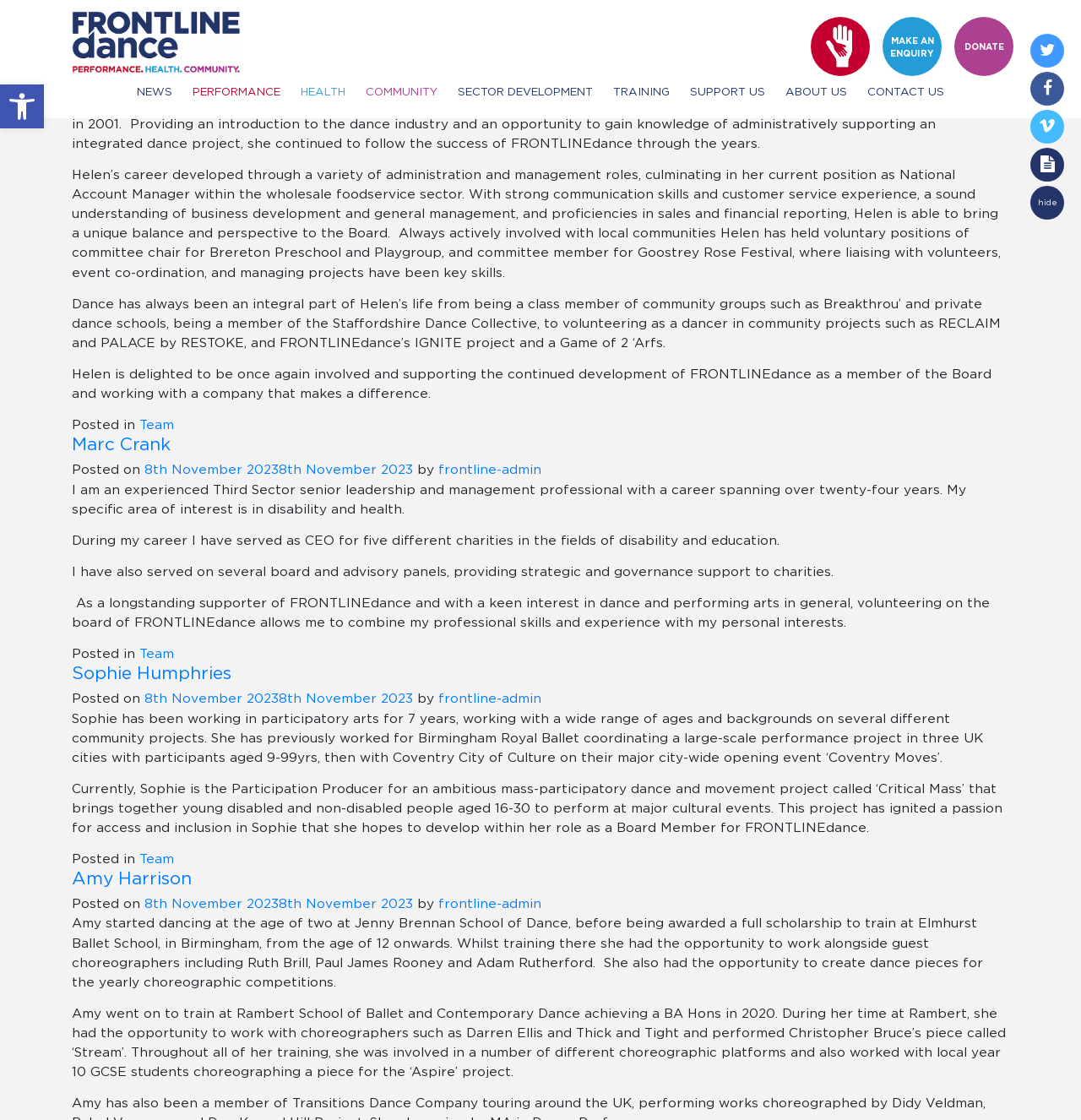Determine the bounding box coordinates of the clickable area required to perform the following instruction: "Share this on Facebook". The coordinates should be represented as four float numbers between 0 and 1: [left, top, right, bottom].

None